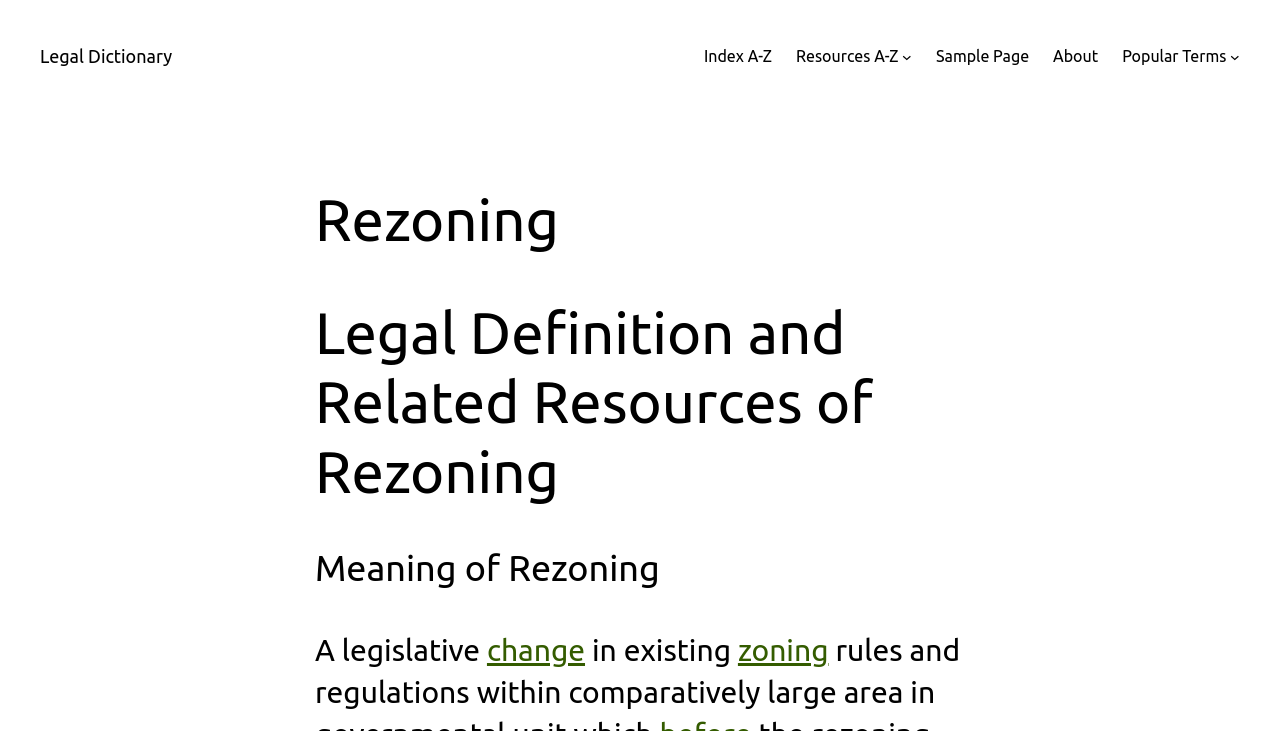Predict the bounding box for the UI component with the following description: "change".

[0.38, 0.866, 0.457, 0.913]